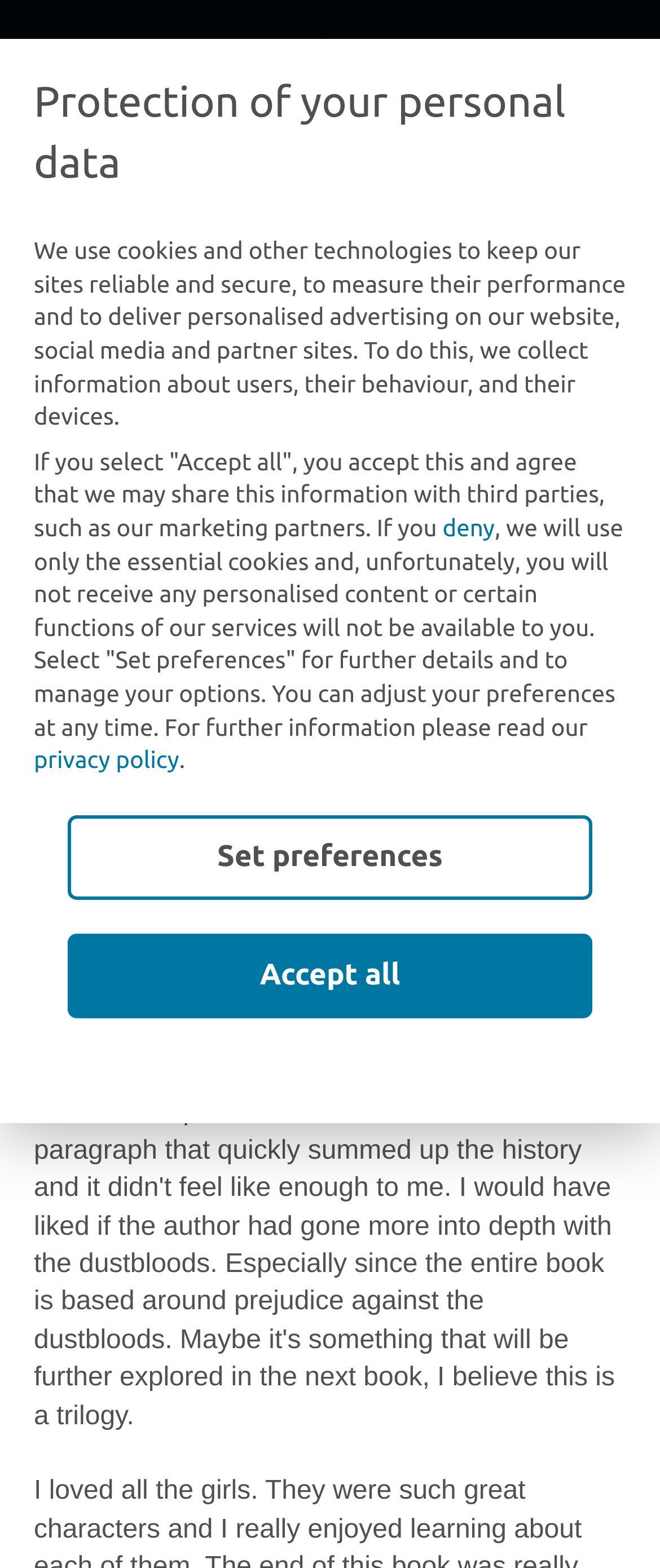What is the purpose of the dialog box?
Answer the question with a detailed explanation, including all necessary information.

The dialog box is a notification to the user about an update to the website's Terms of Service and Privacy Policy, and it provides links to review the changes.